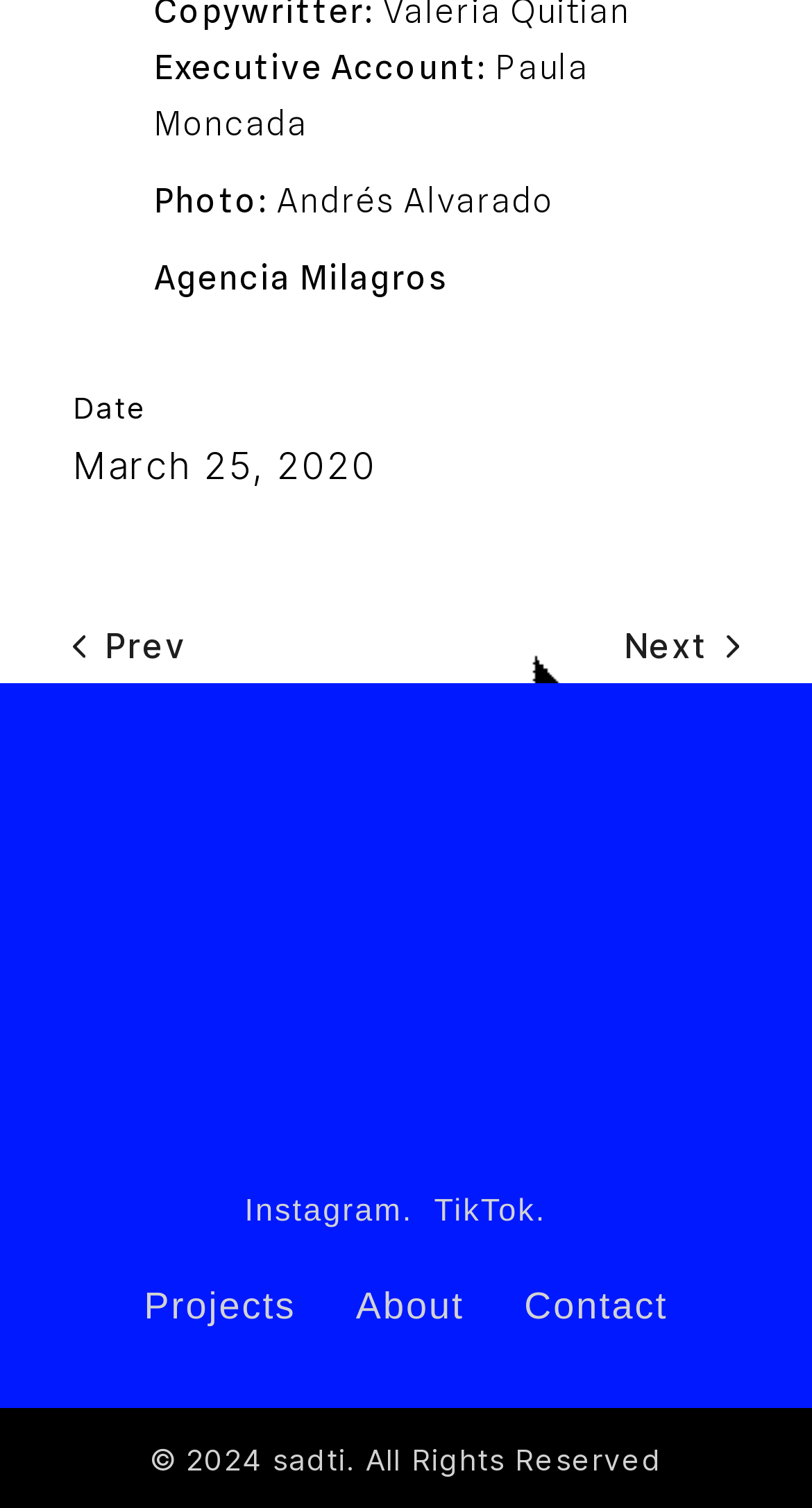Using floating point numbers between 0 and 1, provide the bounding box coordinates in the format (top-left x, top-left y, bottom-right x, bottom-right y). Locate the UI element described here: TikTok

[0.535, 0.791, 0.66, 0.815]